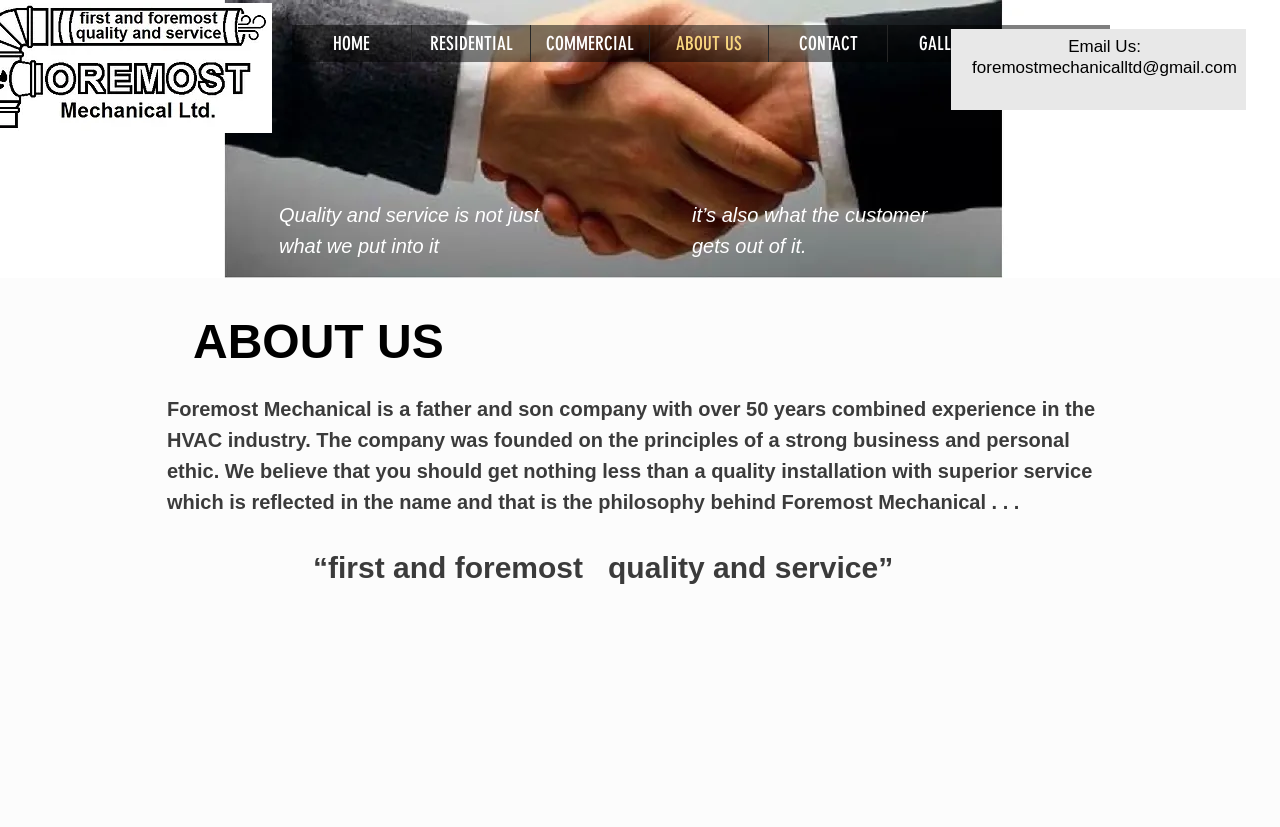Provide the bounding box coordinates for the UI element described in this sentence: "RESIDENTIAL". The coordinates should be four float values between 0 and 1, i.e., [left, top, right, bottom].

[0.321, 0.03, 0.414, 0.075]